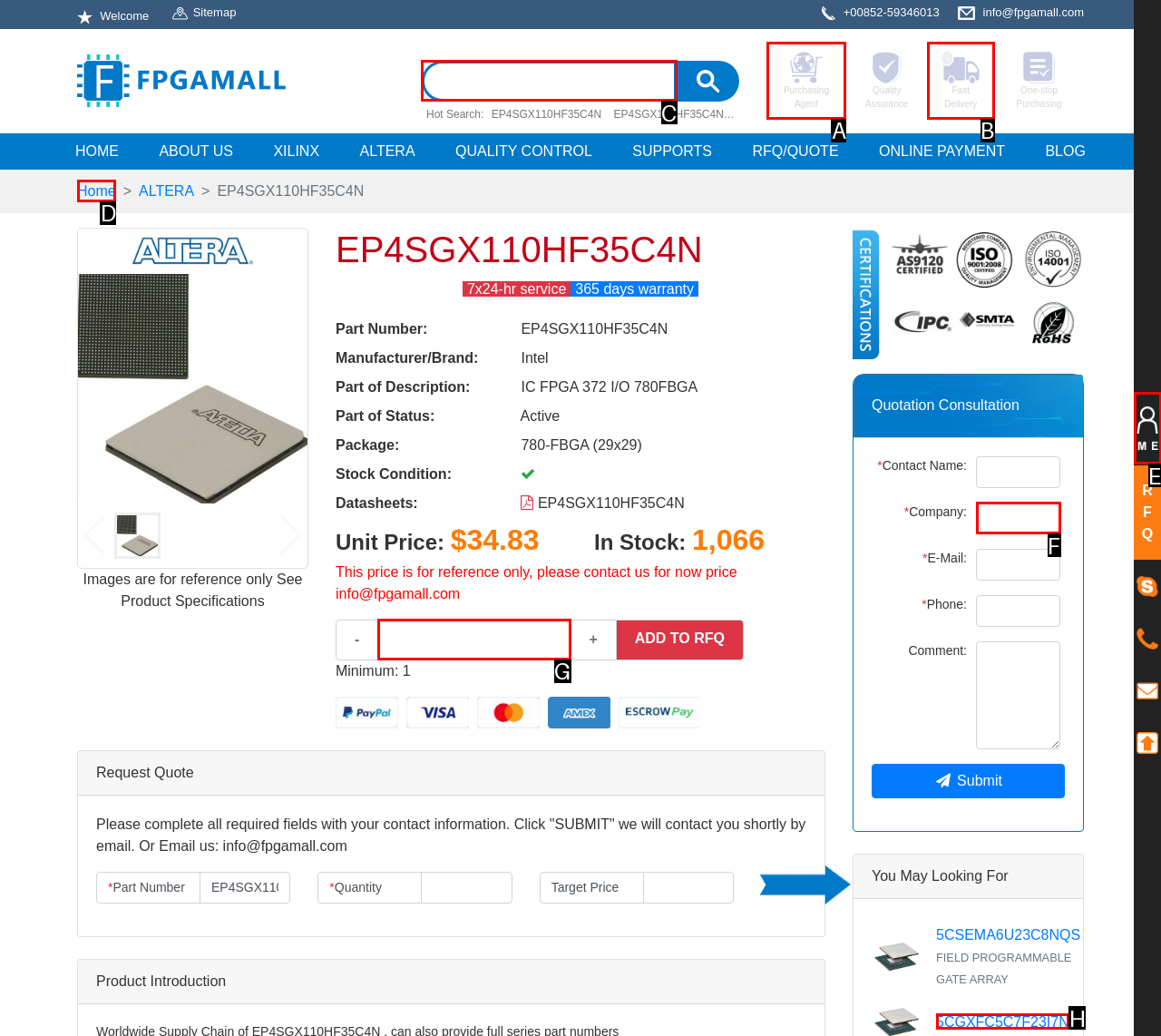Given the task: Search for a product, tell me which HTML element to click on.
Answer with the letter of the correct option from the given choices.

C